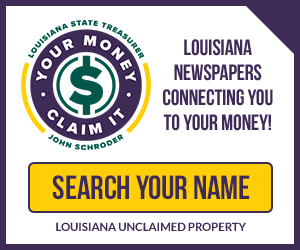Given the content of the image, can you provide a detailed answer to the question?
What does the dollar sign symbolize?

The dollar sign is surrounded by the text 'YOUR MONEY CLAIM IT' in the circular logo, indicating that it symbolizes financial recovery.